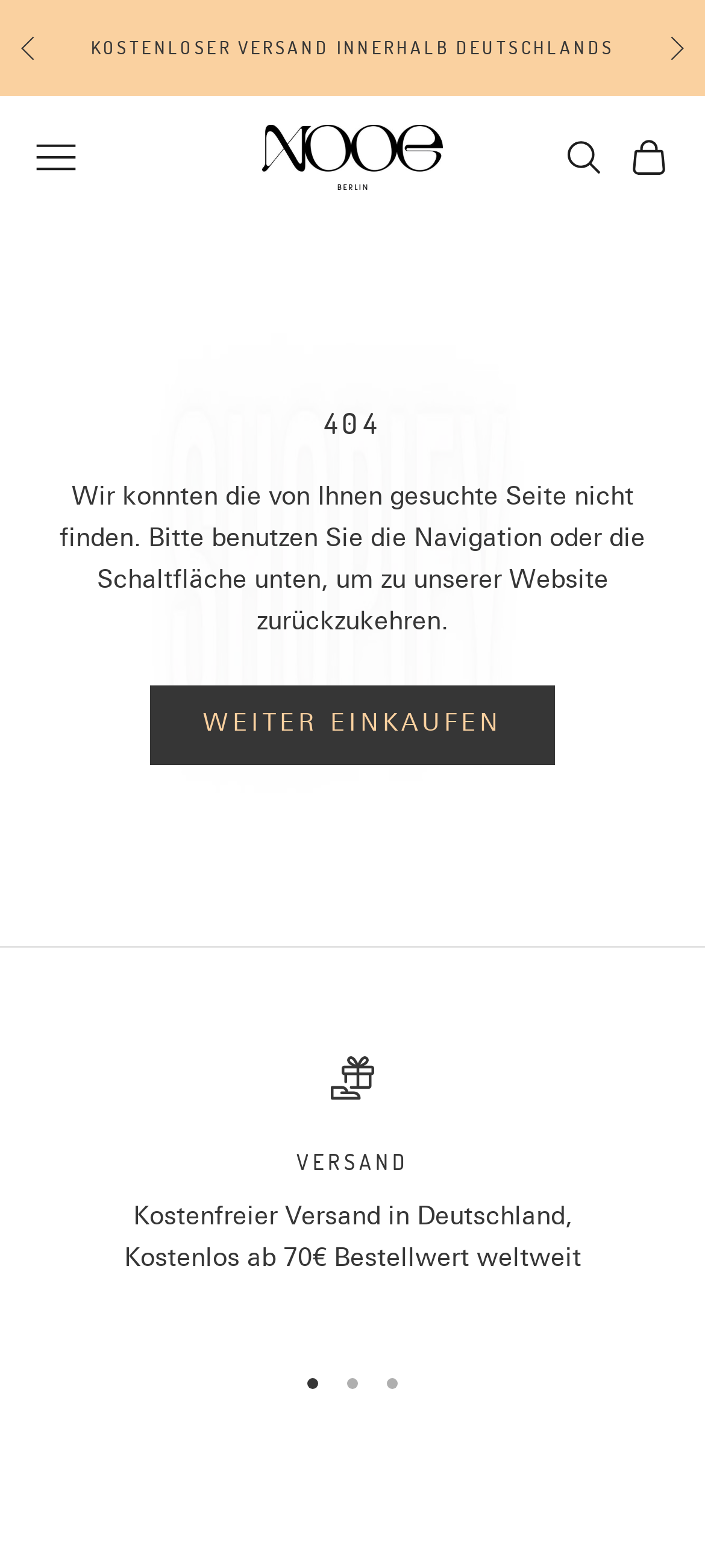How many elements are in the group at the bottom of the page?
Please answer using one word or phrase, based on the screenshot.

3